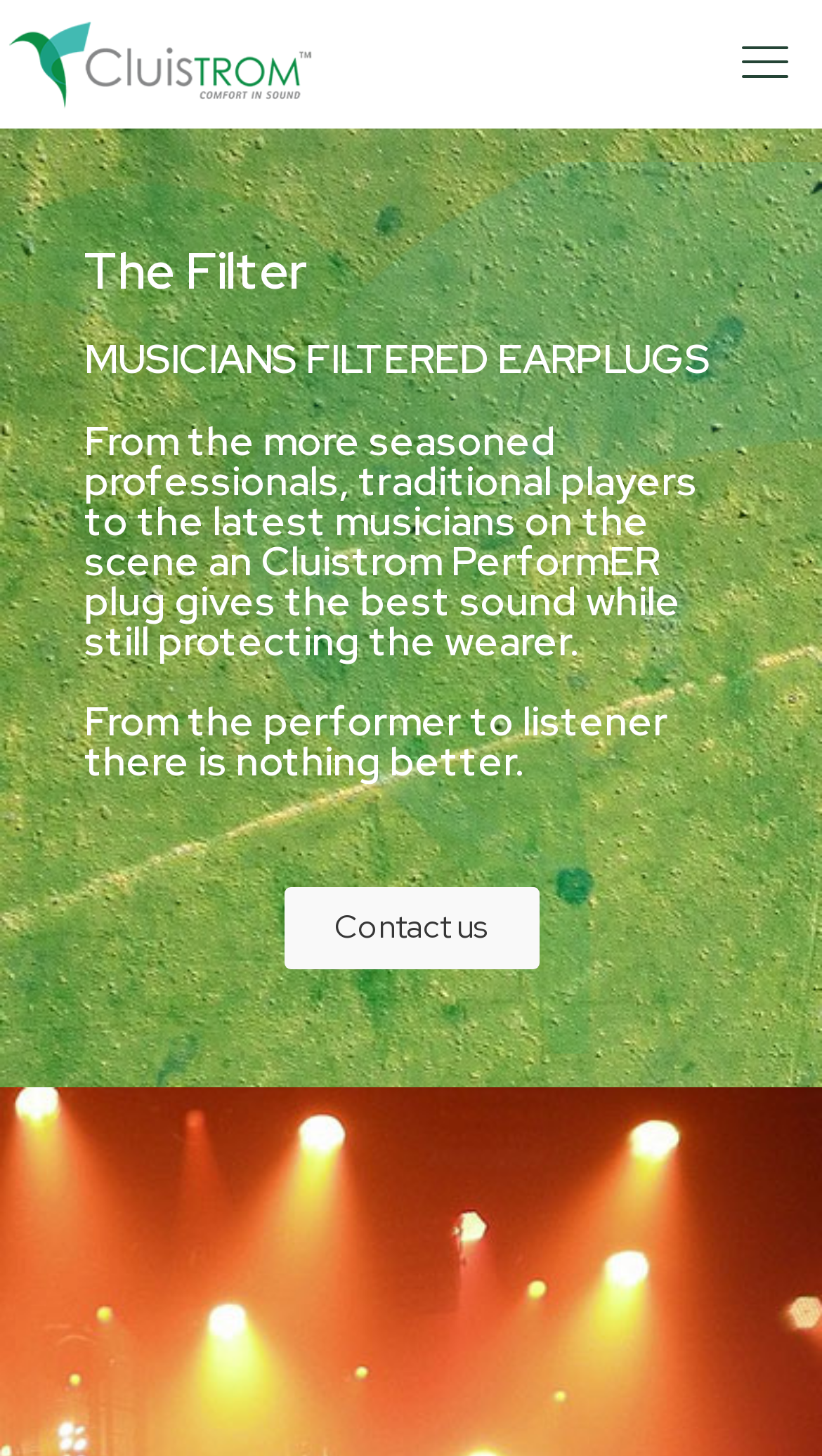Provide an in-depth caption for the elements present on the webpage.

The webpage is titled "The Filter – CluisTROM" and features a logo of Cluistrom-smaller at the top-left corner. On the top-right corner, there is a link with an icon. 

Below the logo, there are three headings. The first heading is "The Filter", followed by "MUSICIANS FILTERED EARPLUGS" and then a longer heading that describes the benefits of Cluistrom PerformER plug, which provides the best sound while protecting the wearer's ears. 

At the bottom-center of the page, there is a "Contact us" link.